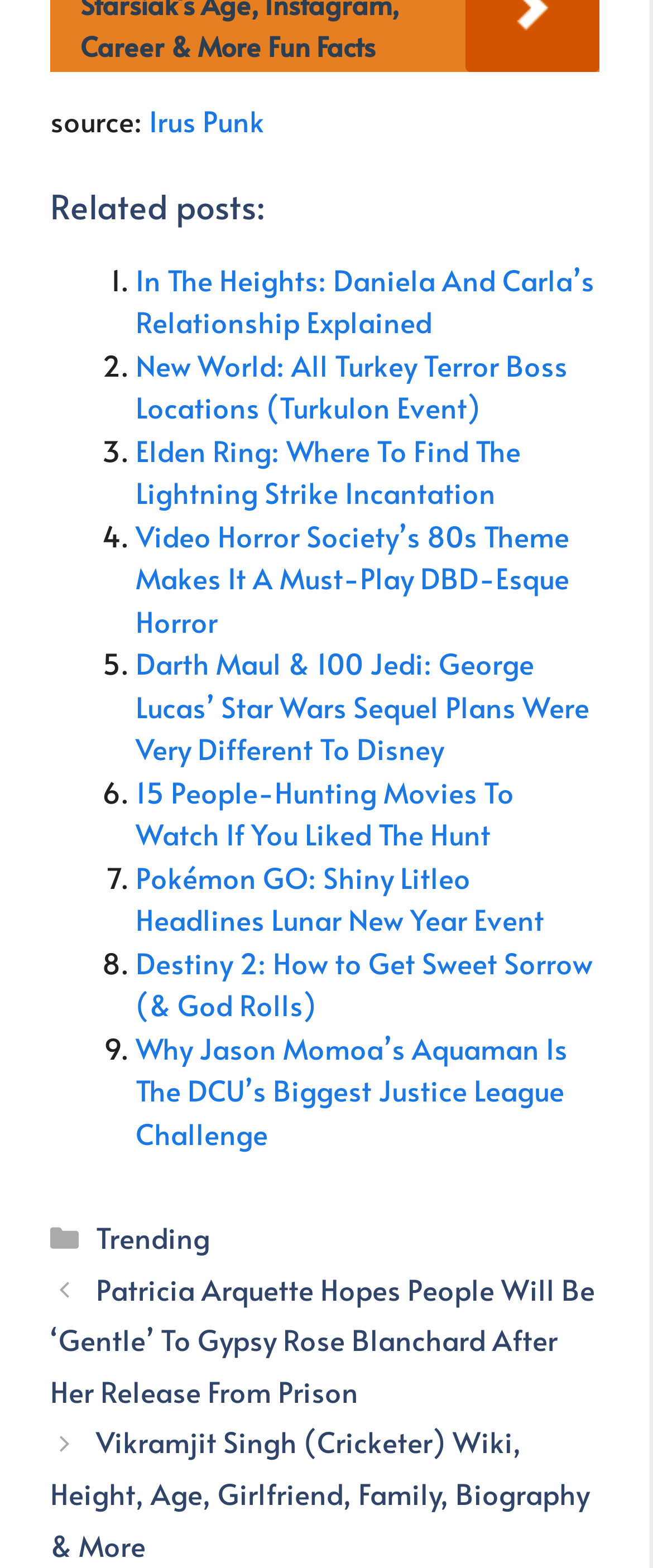How many links are present under the 'Trending' category? Please answer the question using a single word or phrase based on the image.

2